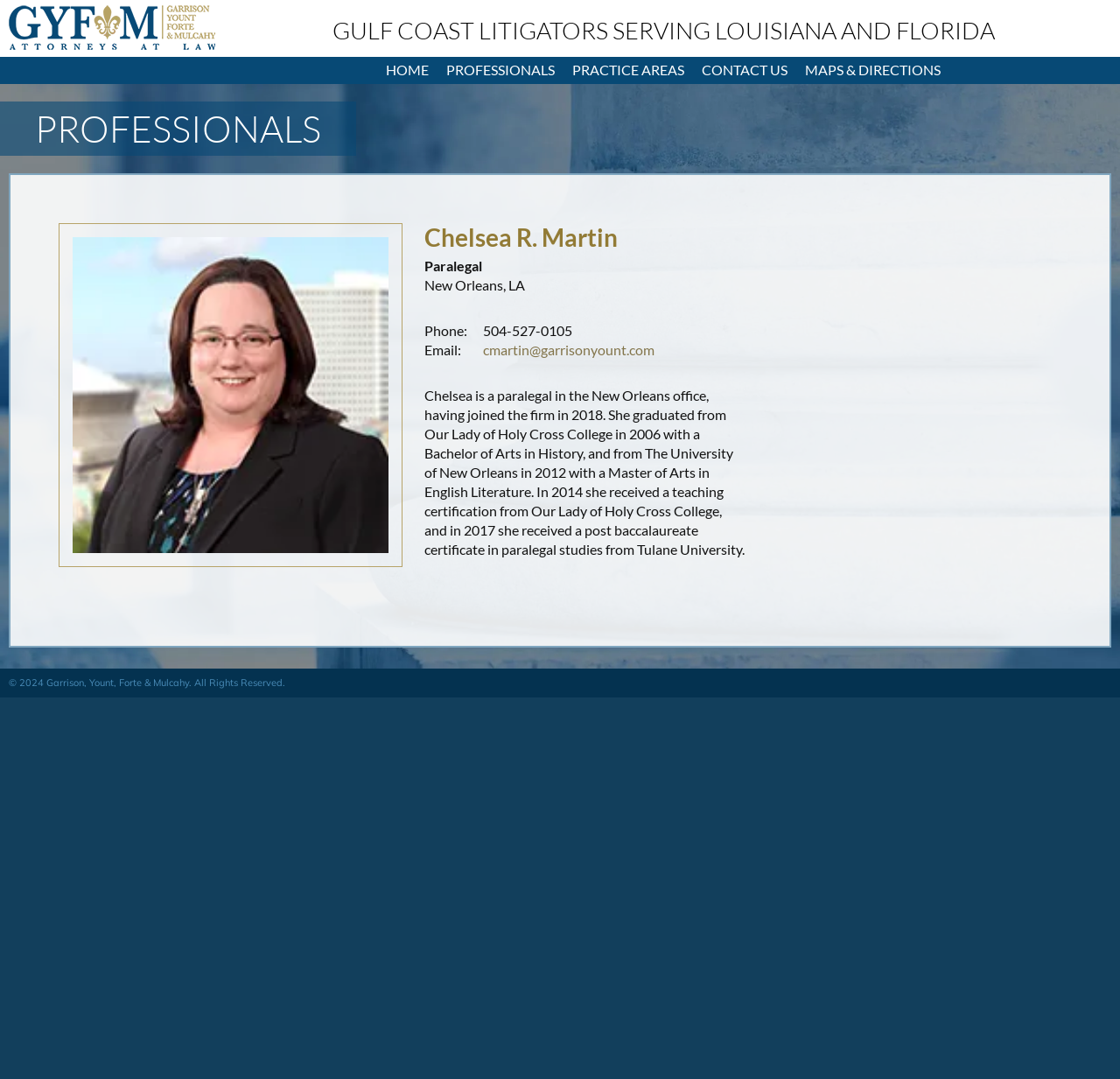Provide the bounding box coordinates of the UI element this sentence describes: "Maps & Directions".

[0.711, 0.053, 0.848, 0.078]